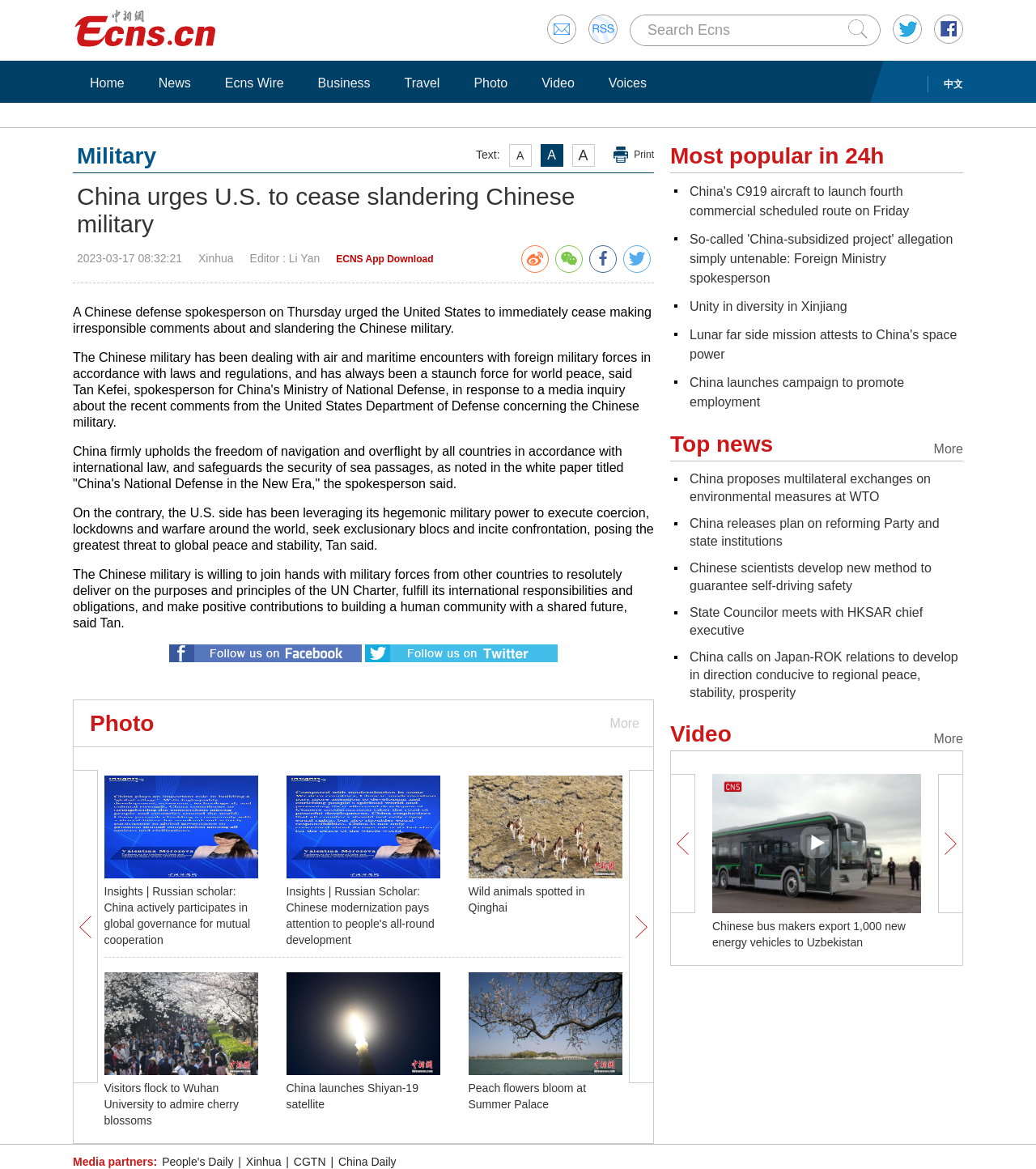Provide the bounding box coordinates of the area you need to click to execute the following instruction: "Download ECNS App".

[0.324, 0.217, 0.418, 0.226]